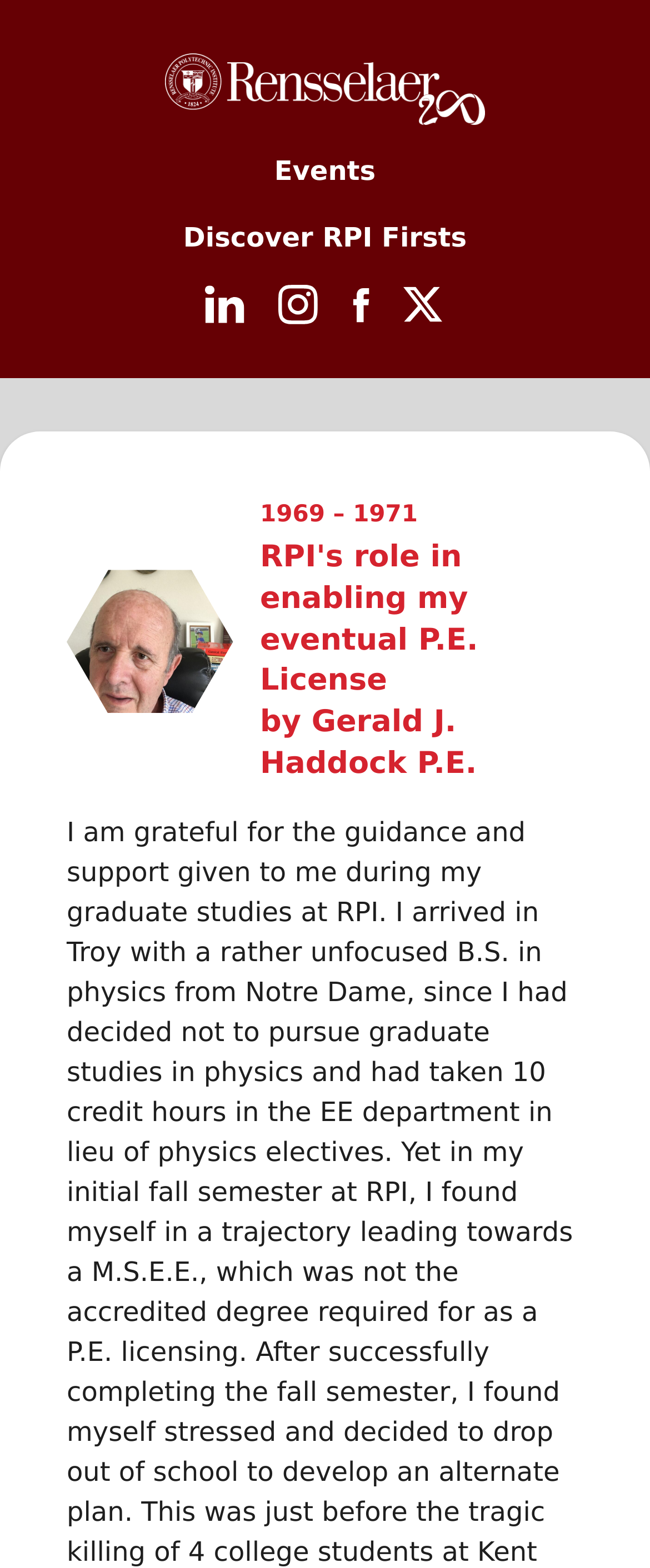How many images are on the webpage?
Look at the image and answer the question using a single word or phrase.

6